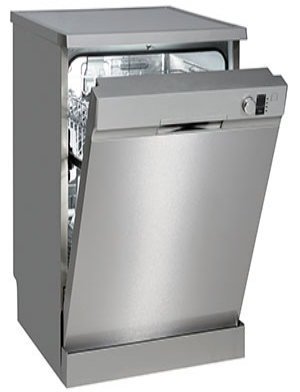Provide a comprehensive description of the image.

This image features a modern dishwasher with a sleek stainless steel finish. The appliance is shown with its front door open, revealing the interior compartments designed for stacking dishes and utensils. This type of dishwasher is commonly sought after for residential use, as it efficiently cleans and sanitizes kitchenware, transforming a typically labor-intensive chore into a more convenient task. Residents in Riverside, California, can benefit from specialized services for dishwasher repair, ensuring their appliances remain in optimal condition for reliable daily use. The image represents the services provided by ASAP Appliance Repair, emphasizing their dedication to handling various dishwasher issues promptly and professionally.